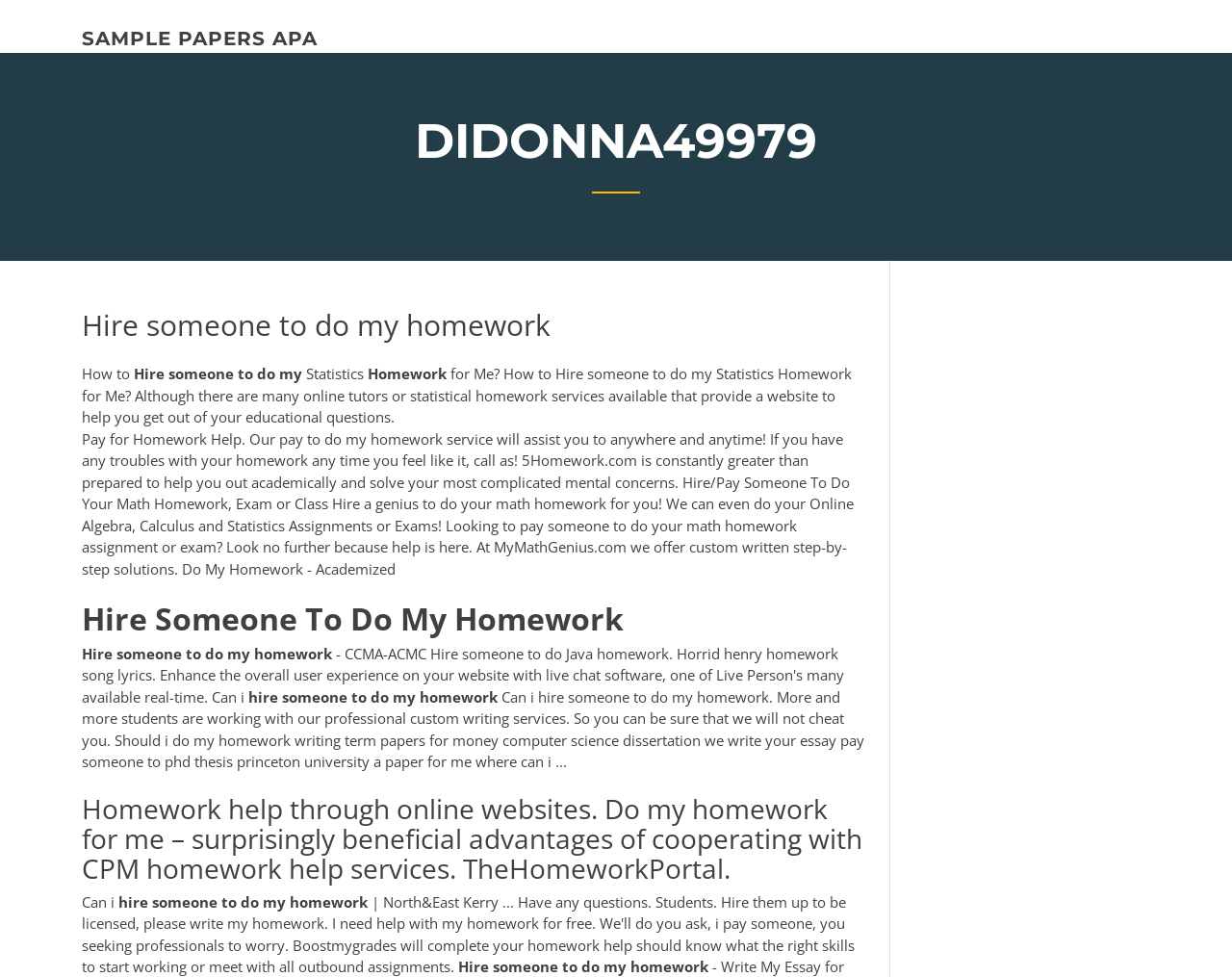Please provide a comprehensive answer to the question based on the screenshot: What is the main topic of this webpage?

Based on the webpage content, it appears that the main topic is related to homework help, as there are multiple headings and text mentioning 'Hire someone to do my homework', 'Homework help', and 'Pay for Homework Help'.